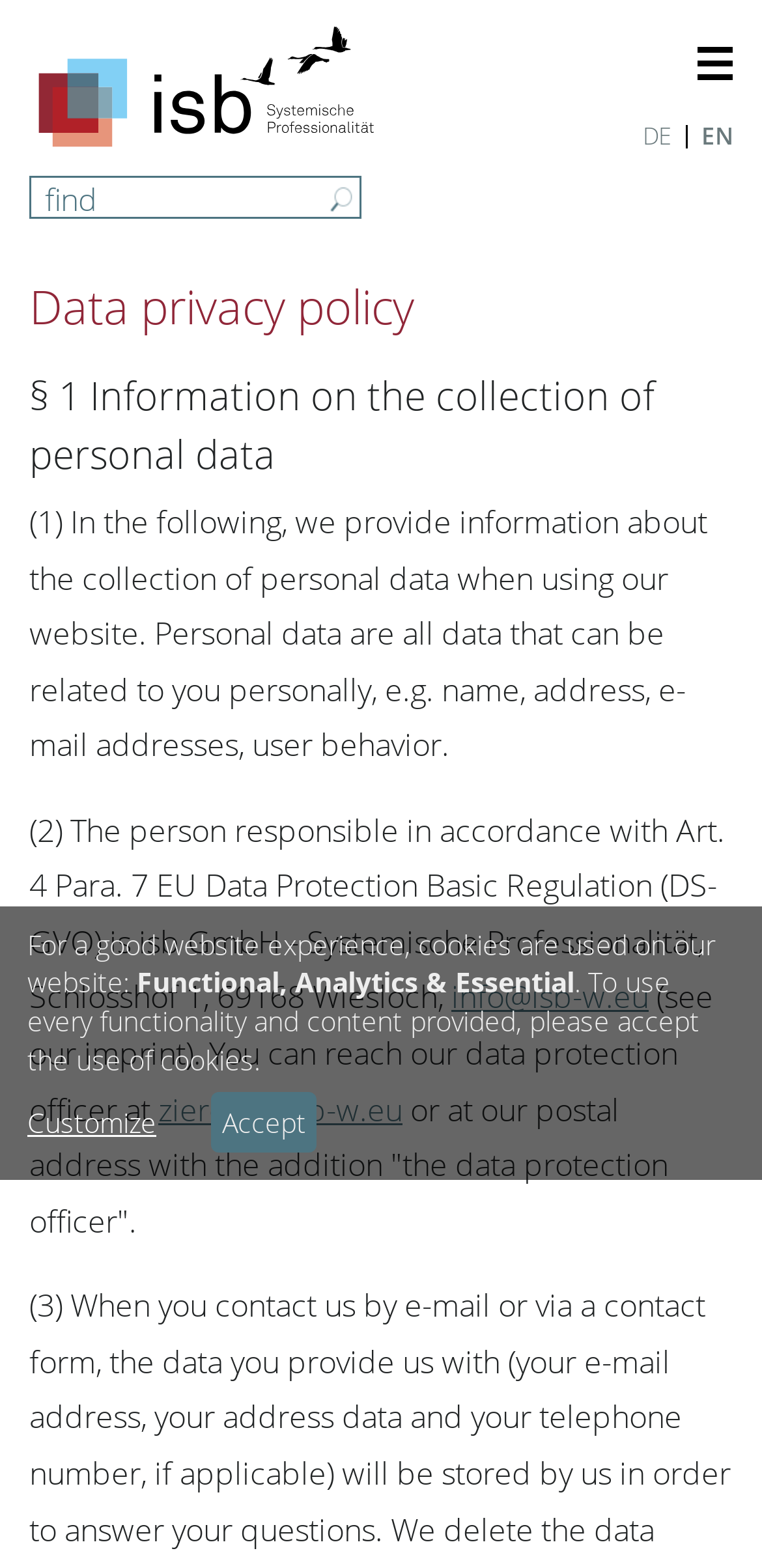Locate the bounding box coordinates of the area you need to click to fulfill this instruction: 'Customize cookie settings'. The coordinates must be in the form of four float numbers ranging from 0 to 1: [left, top, right, bottom].

[0.036, 0.704, 0.205, 0.728]